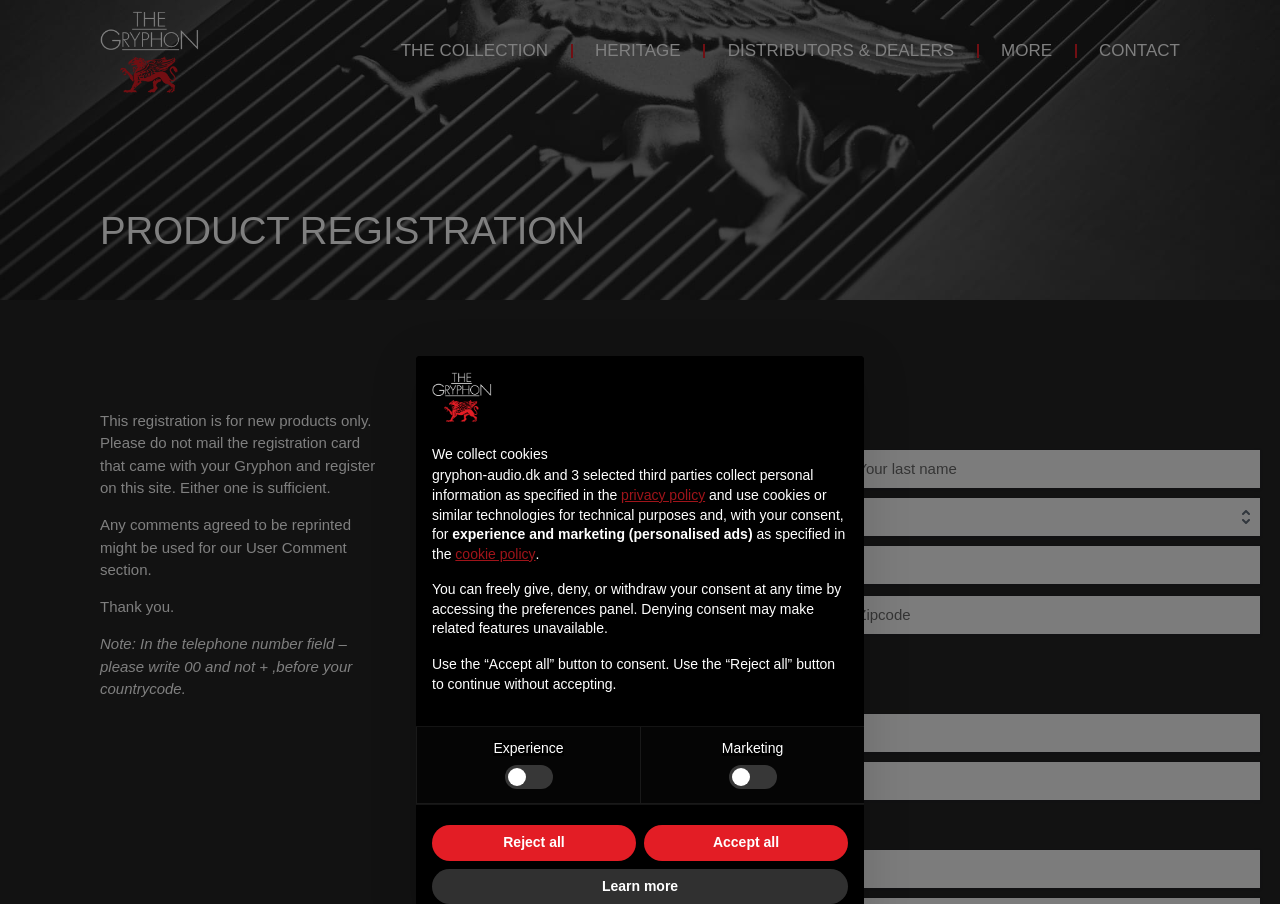Pinpoint the bounding box coordinates of the element you need to click to execute the following instruction: "Click the 'CONTACT' link". The bounding box should be represented by four float numbers between 0 and 1, in the format [left, top, right, bottom].

[0.859, 0.035, 0.922, 0.079]